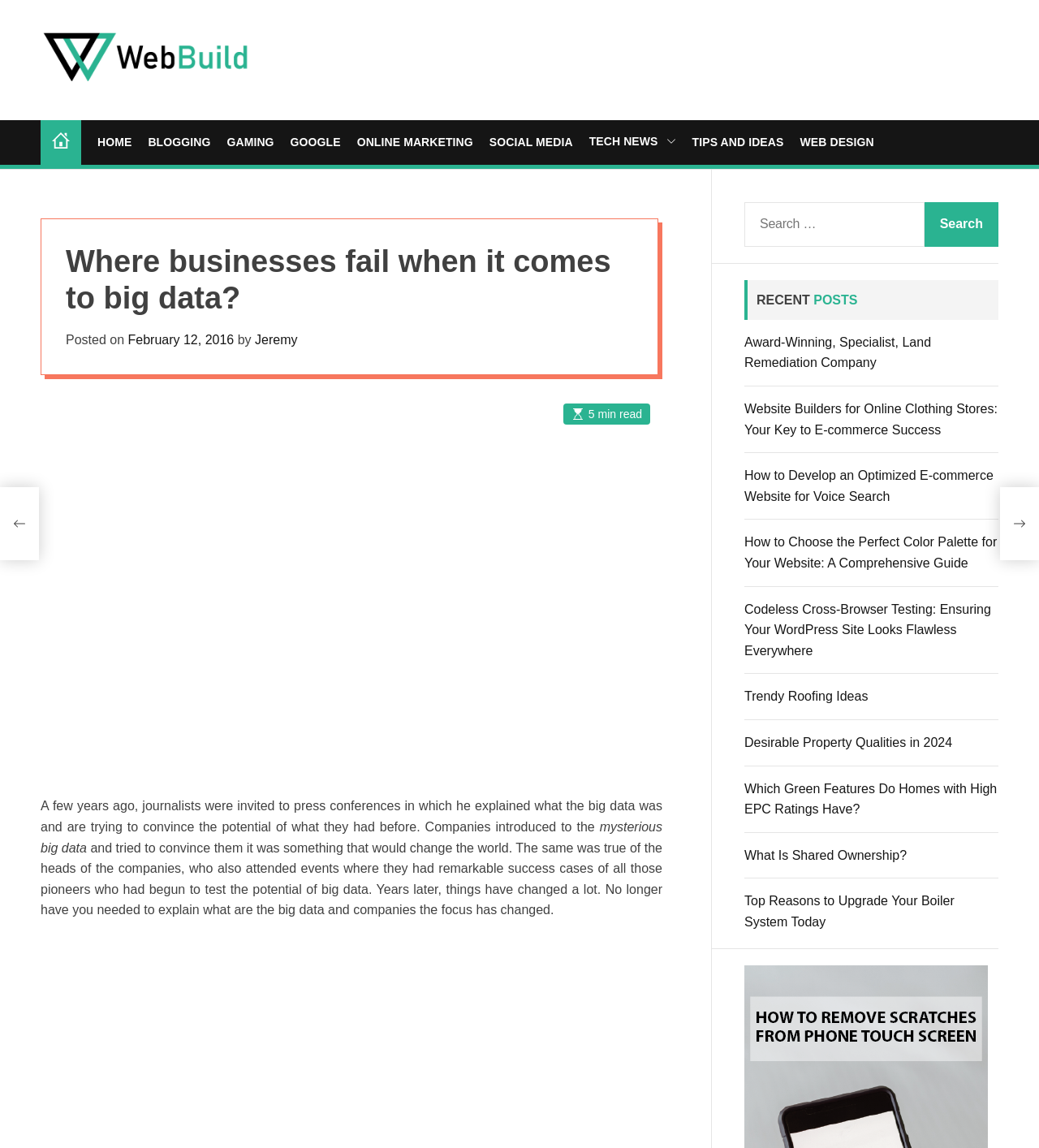Describe the webpage in detail, including text, images, and layout.

This webpage is about big data and its potential in businesses. At the top, there is a logo and a navigation menu with links to various categories such as Home, Blogging, Gaming, Google, Online Marketing, Social Media, Tech News, Tips and Ideas, and Web Design. 

Below the navigation menu, there is a header section with a heading that reads "Where businesses fail when it comes to big data?" followed by the date "February 12, 2016" and the author's name "Jeremy". 

To the right of the header section, there is an image related to big data. Below the image, there is a paragraph of text that discusses how companies introduced big data to journalists and business leaders a few years ago, trying to convince them of its potential. The text also mentions how things have changed since then, and companies no longer need to explain what big data is.

On the right side of the page, there is a search bar with a button labeled "Search". Below the search bar, there is a section titled "RECENT POSTS" that lists several links to recent articles on various topics such as land remediation, e-commerce, website development, and real estate.

Overall, the webpage appears to be a blog or article page that discusses the topic of big data and its applications in businesses, with additional features such as a navigation menu, search bar, and recent posts section.